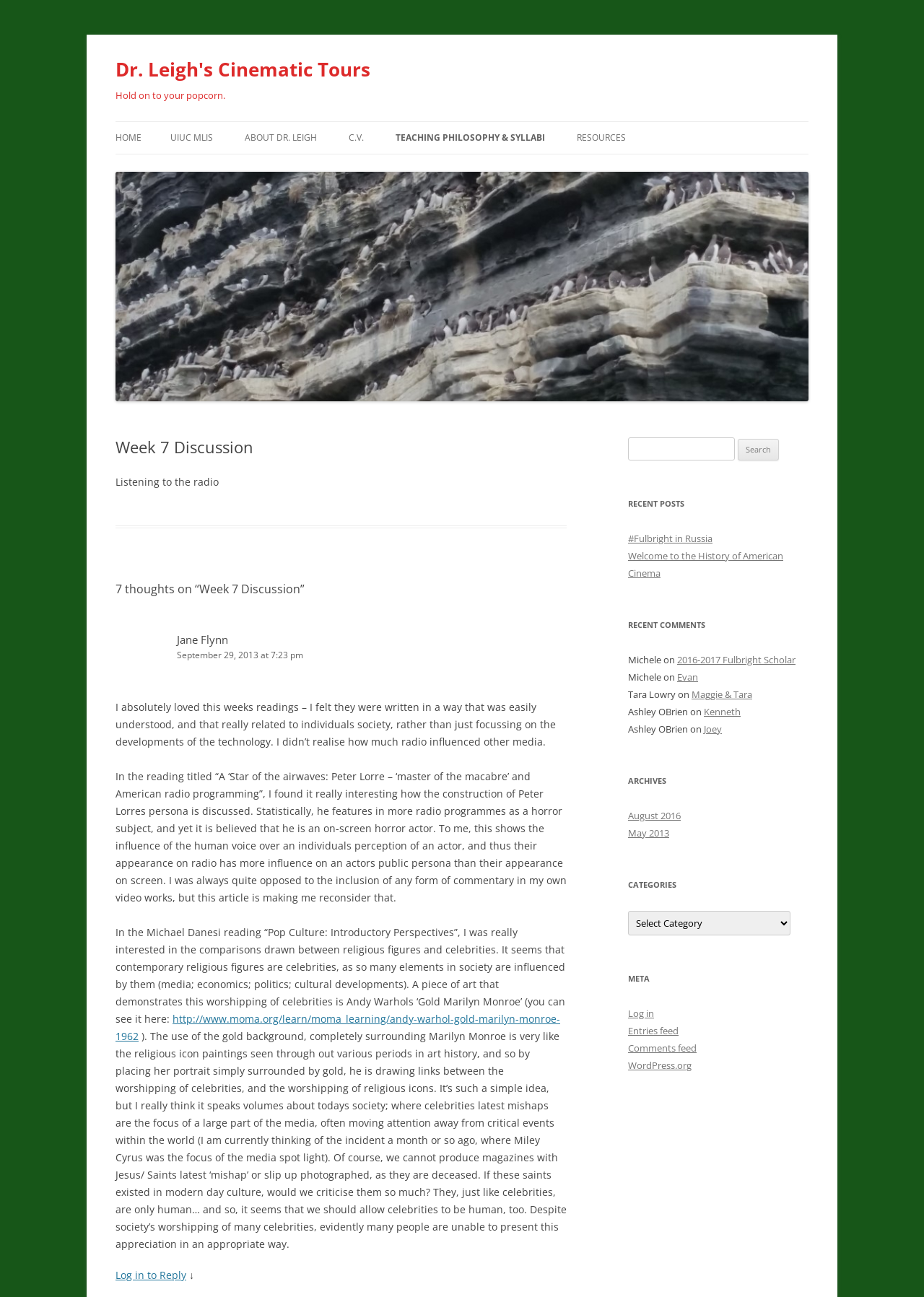Given the description: "parent_node: Dr. Leigh's Cinematic Tours", determine the bounding box coordinates of the UI element. The coordinates should be formatted as four float numbers between 0 and 1, [left, top, right, bottom].

[0.125, 0.301, 0.875, 0.312]